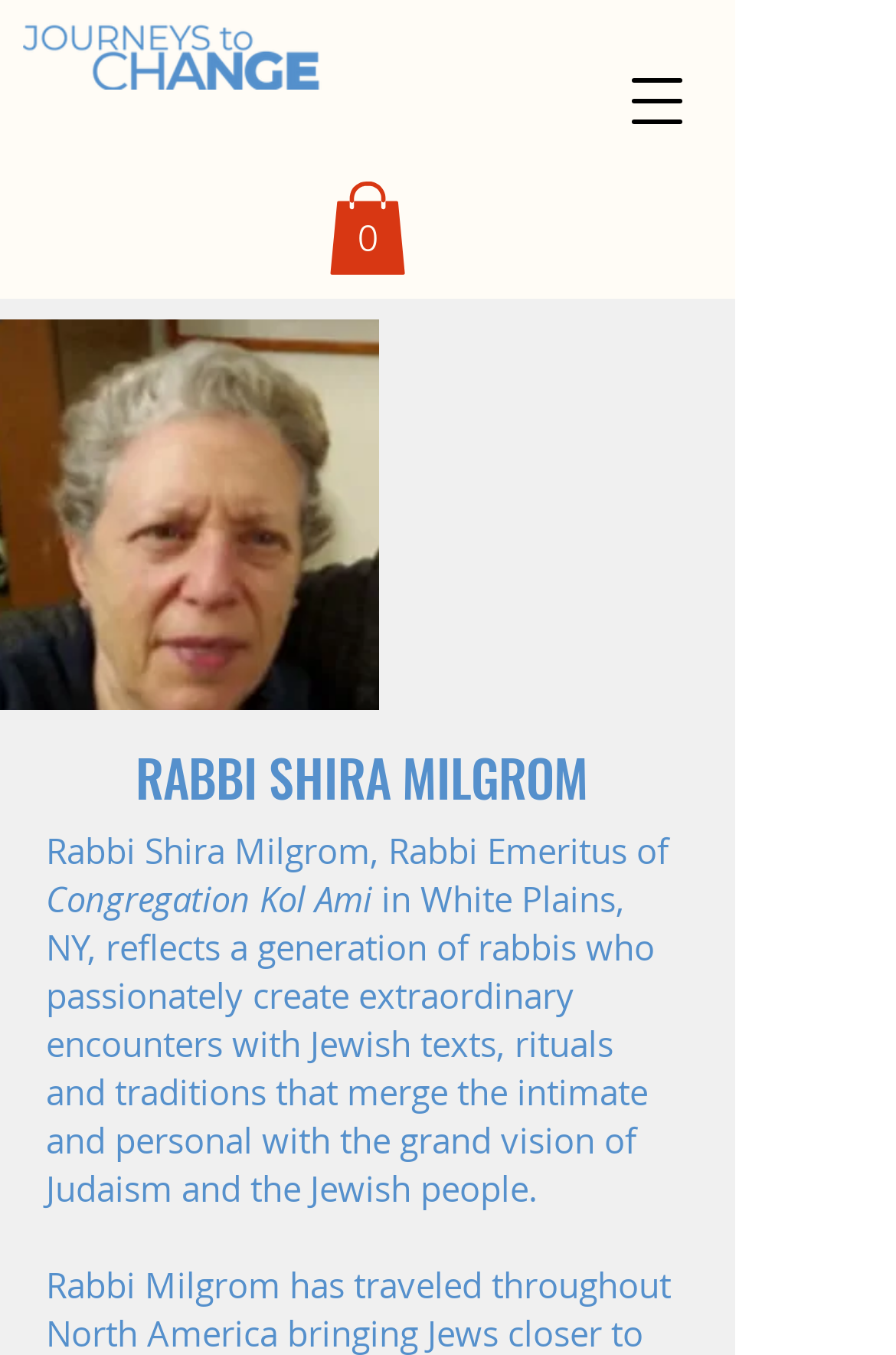Identify the bounding box coordinates for the UI element described by the following text: "0". Provide the coordinates as four float numbers between 0 and 1, in the format [left, top, right, bottom].

[0.367, 0.134, 0.454, 0.203]